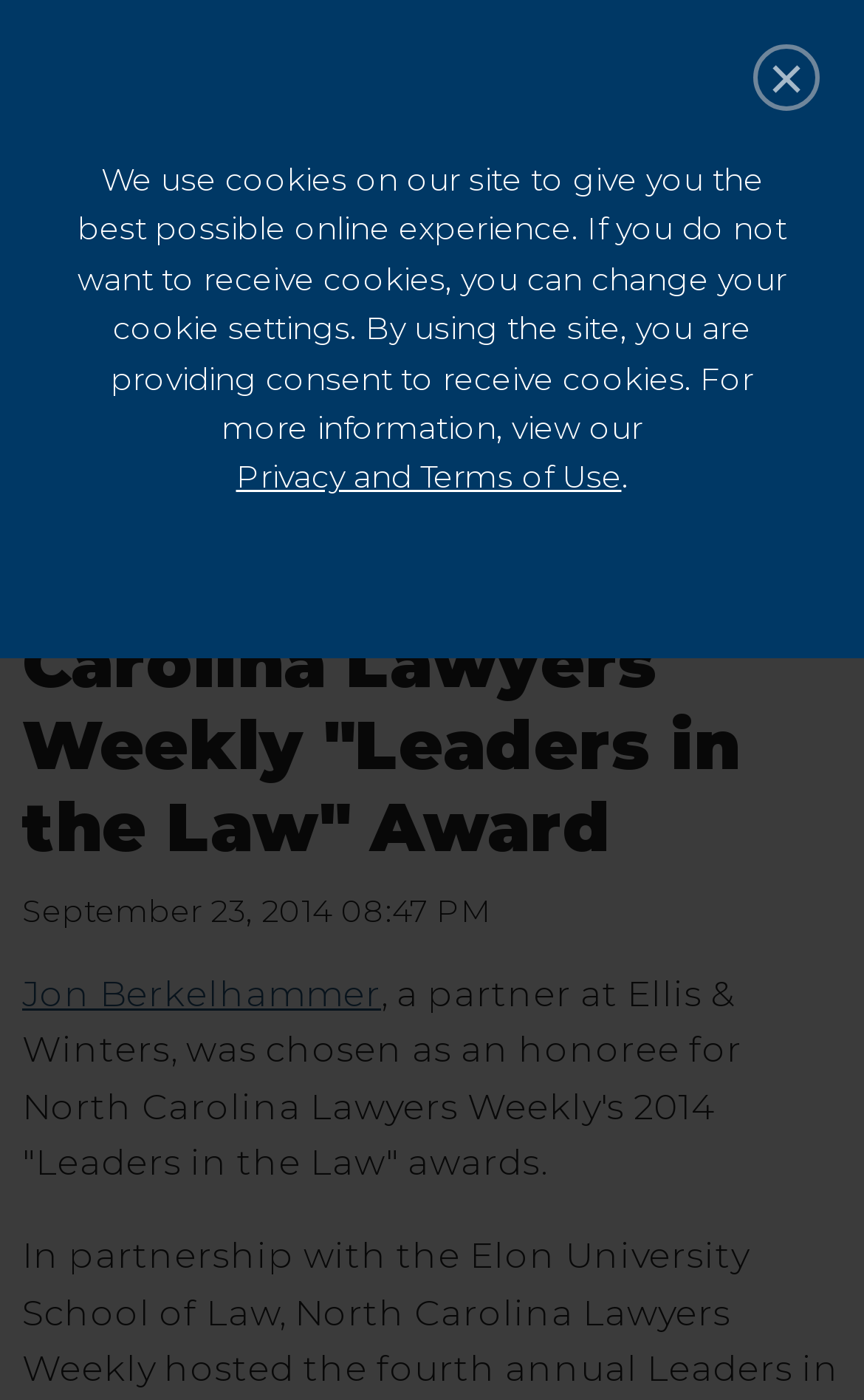Based on the image, provide a detailed and complete answer to the question: 
What is the date of the news article?

I found the answer by looking at the static text element that contains the date and time of the news article, which is 'September 23, 2014 08:47 PM'. The date part of this text is 'September 23, 2014'.